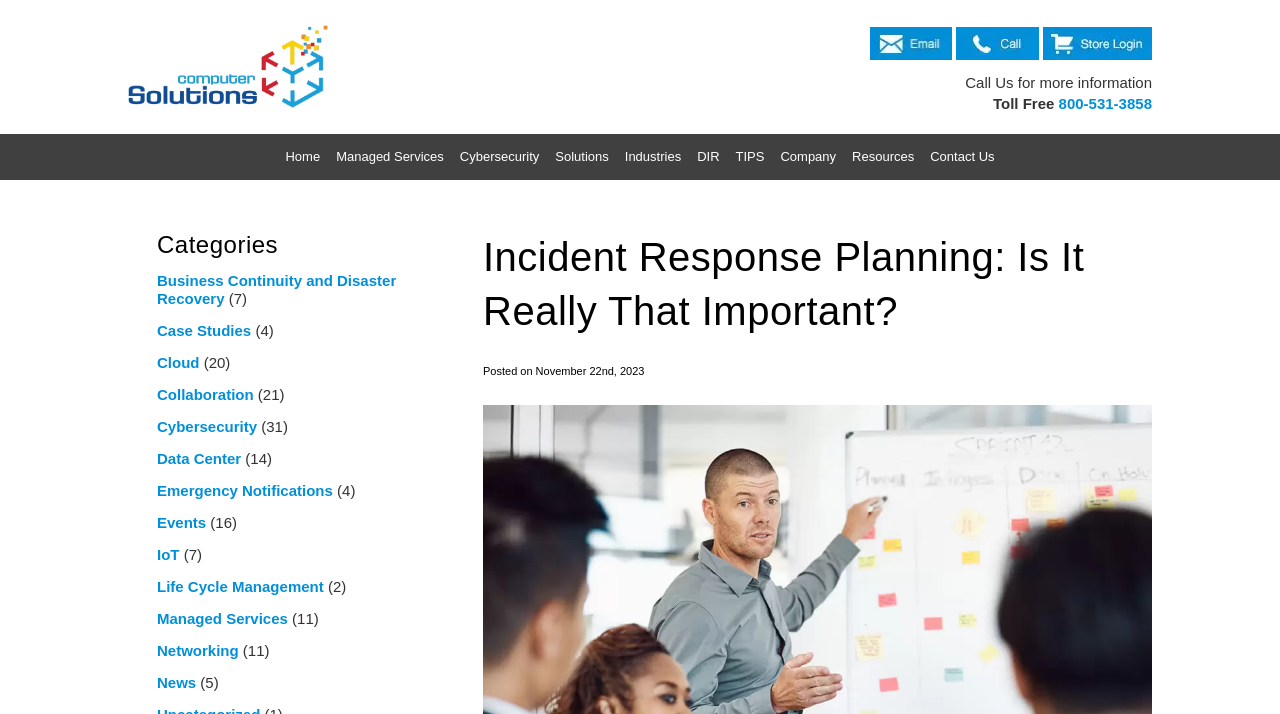Provide your answer in a single word or phrase: 
What is the date of the posted article?

November 22nd, 2023